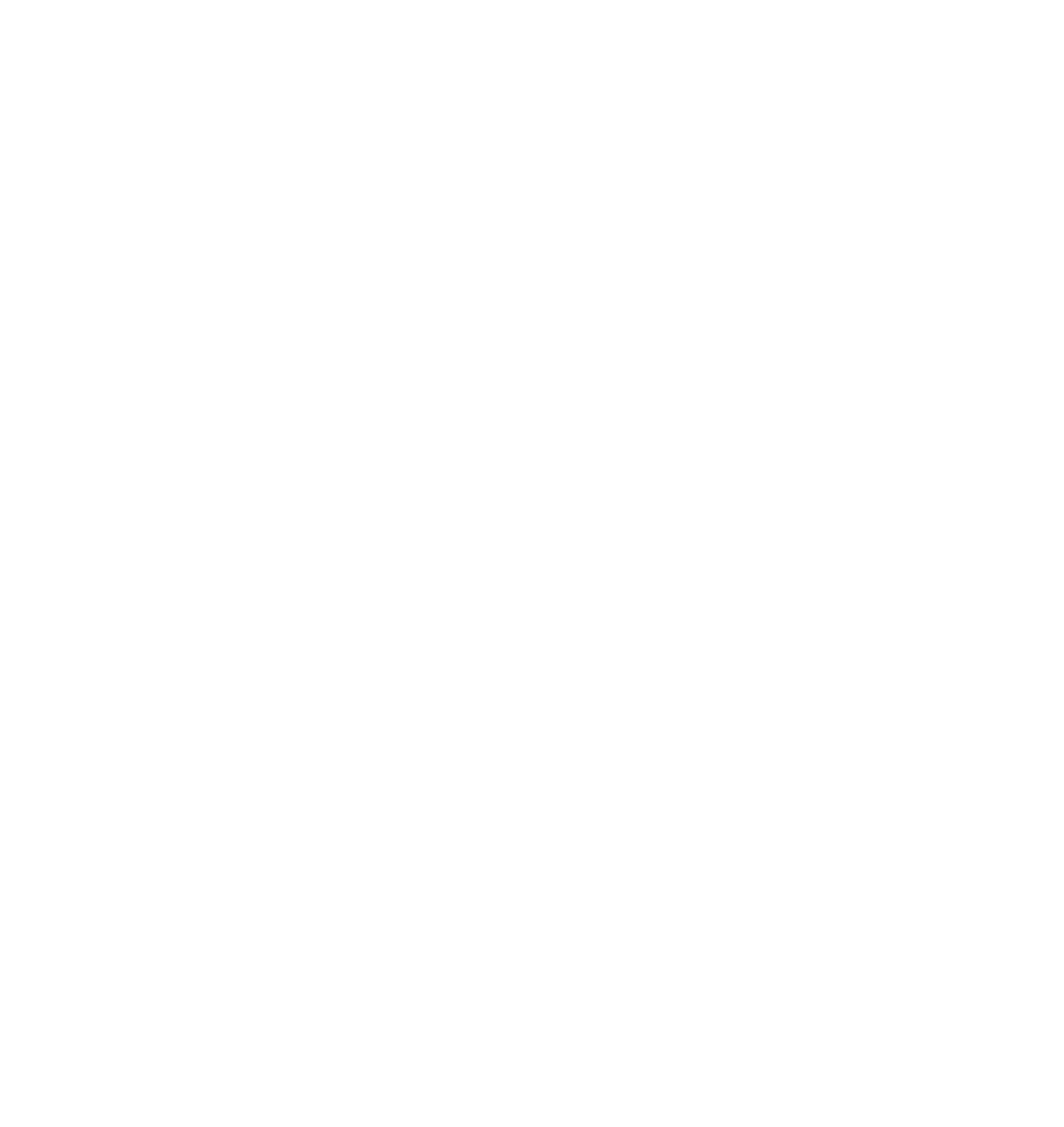Determine the bounding box coordinates of the clickable element necessary to fulfill the instruction: "Explore undergraduate on-campus programs". Provide the coordinates as four float numbers within the 0 to 1 range, i.e., [left, top, right, bottom].

[0.043, 0.465, 0.085, 0.476]